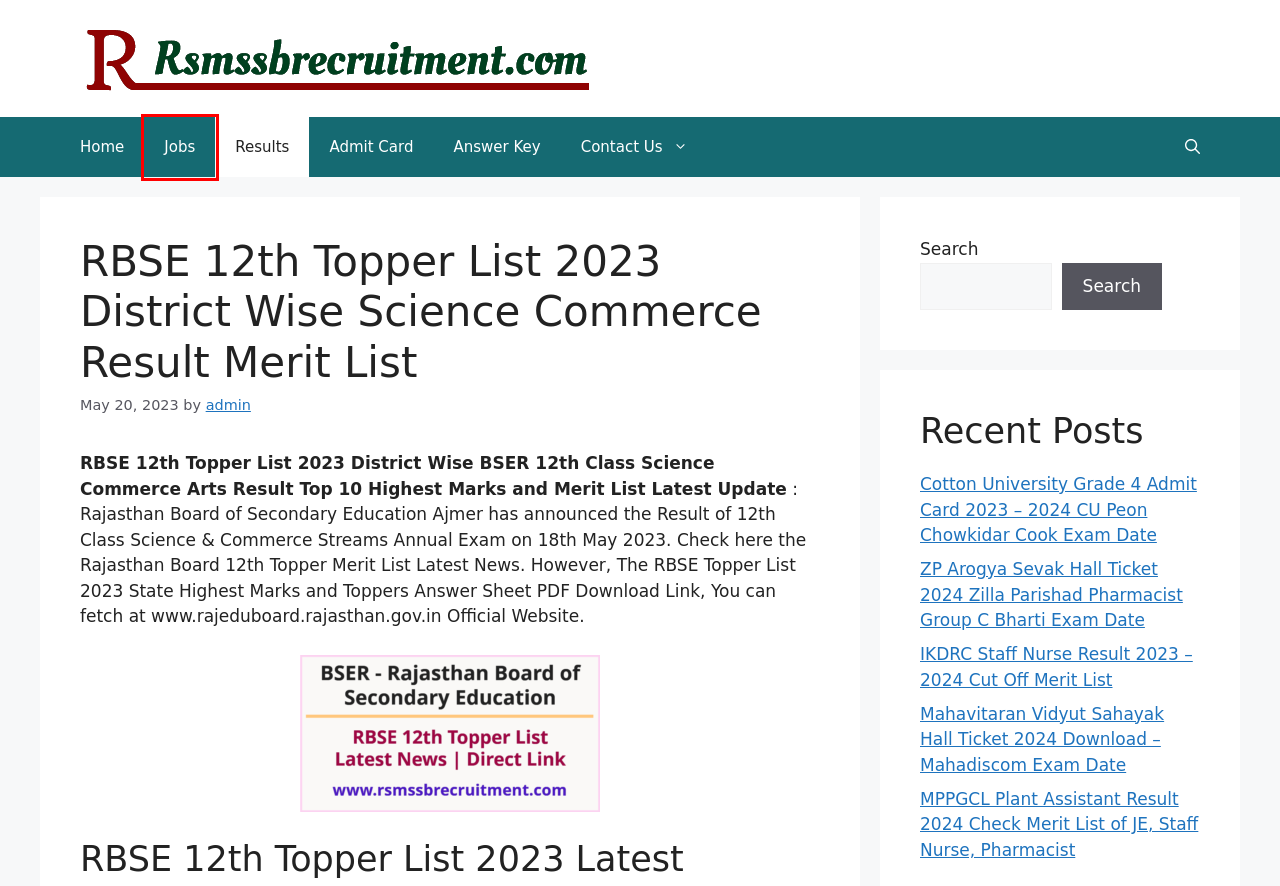You have a screenshot of a webpage with an element surrounded by a red bounding box. Choose the webpage description that best describes the new page after clicking the element inside the red bounding box. Here are the candidates:
A. Admit Card - Rsmssbrecruitment.com
B. MPPGCL Plant Assistant Result 2024 Merit List of Staff Nurse
C. admin - Rsmssbrecruitment.com
D. Answer Key - Rsmssbrecruitment.com
E. Jobs - Rsmssbrecruitment.com
F. ZP Arogya Sevak Hall Ticket 2024 Parishad bharti exam date
G. Cotton University Grade 4 Admit Card 2024 Peon Exam Date
H. RSMSSB Recruitment 2024 Exam Date, Admit Card, Result

E